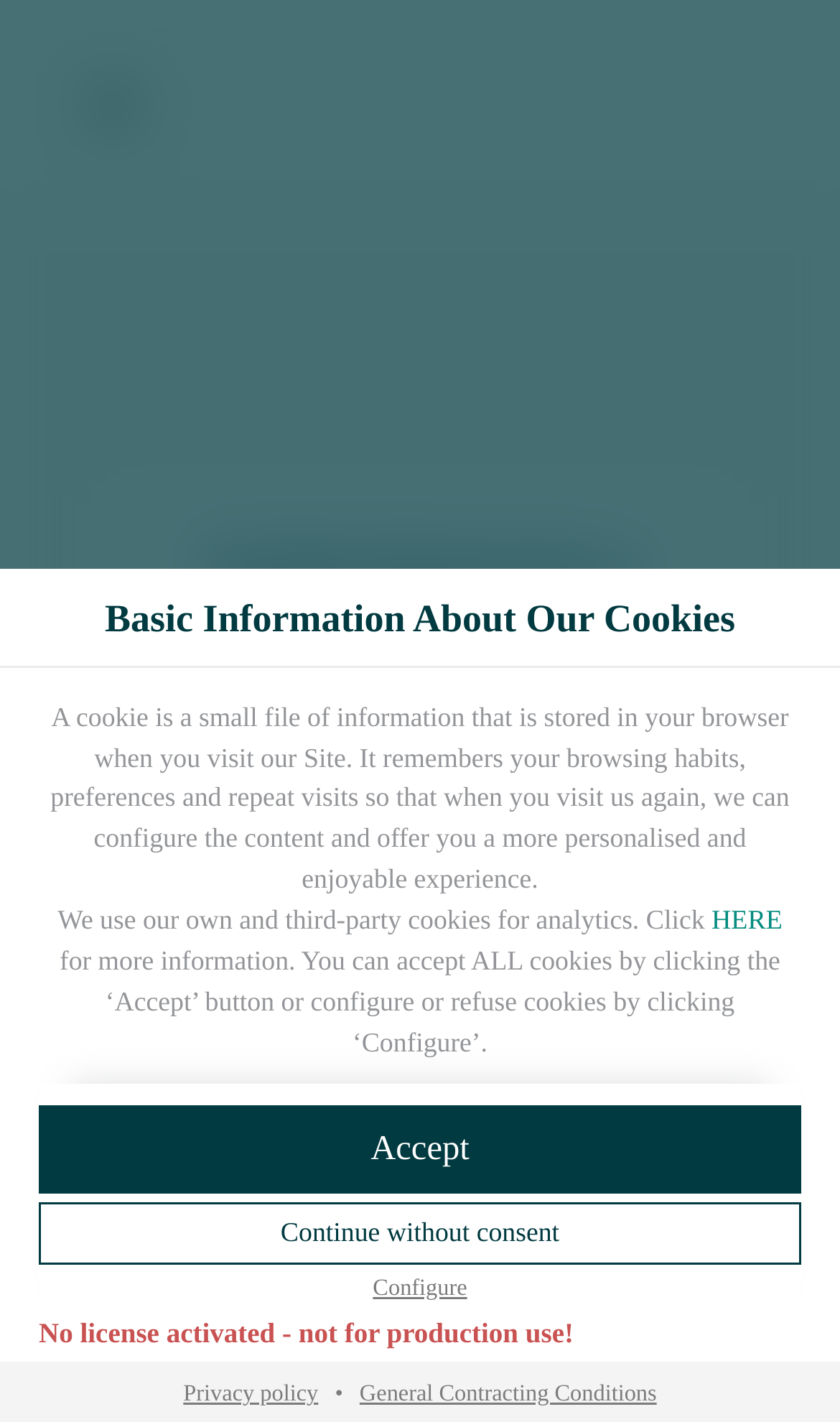What other documents are available on this site?
Based on the image, please offer an in-depth response to the question.

The webpage provides links to two other documents: 'Privacy policy' and 'General Contracting Conditions', which are likely to contain more information about the site's policies and terms.